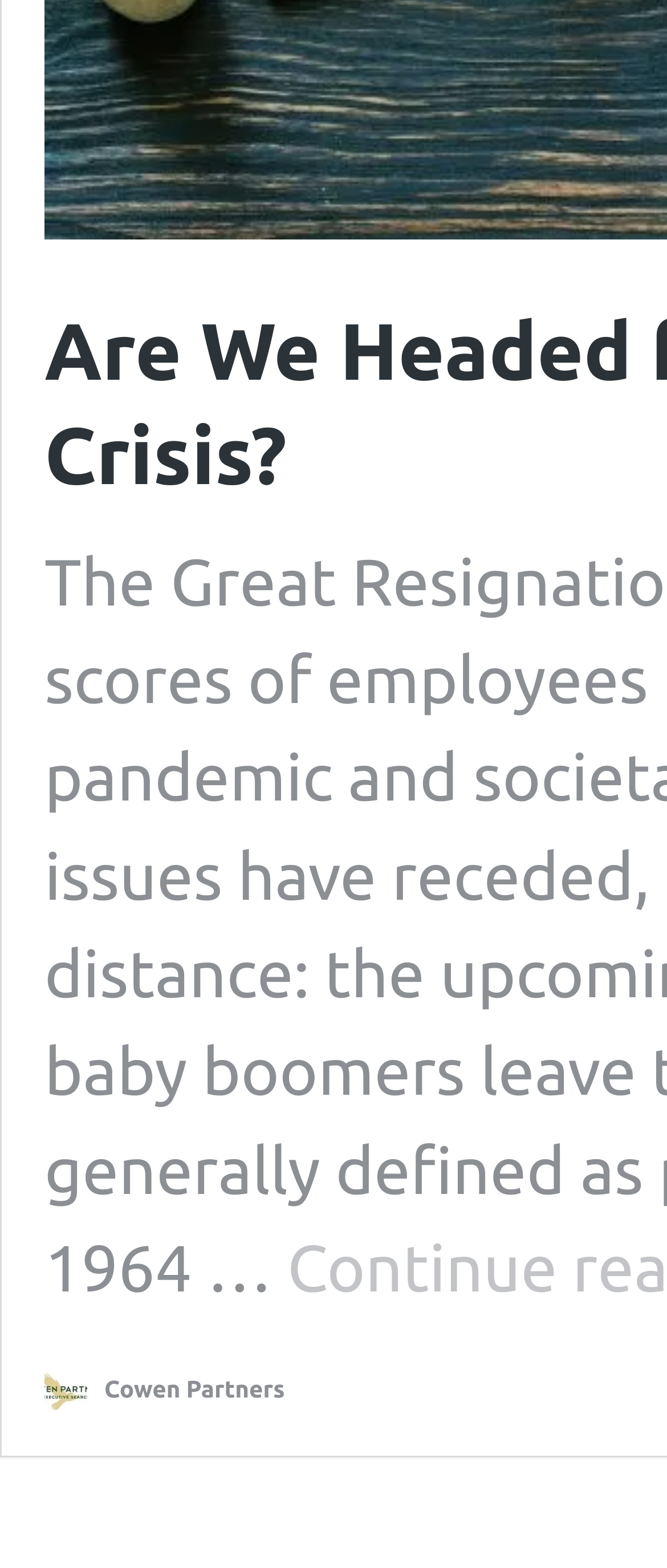Specify the bounding box coordinates (top-left x, top-left y, bottom-right x, bottom-right y) of the UI element in the screenshot that matches this description: Cowen Partners

[0.067, 0.873, 0.427, 0.9]